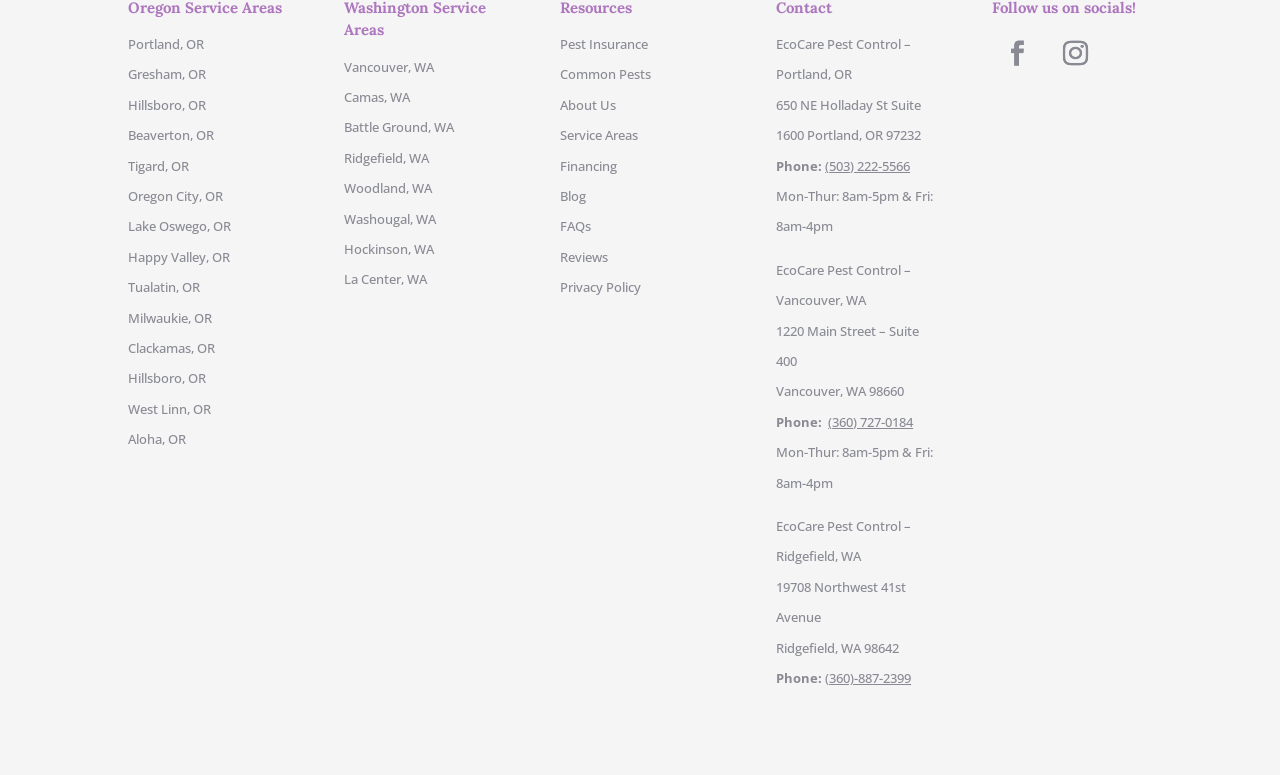Pinpoint the bounding box coordinates of the area that should be clicked to complete the following instruction: "Click on Portland, OR". The coordinates must be given as four float numbers between 0 and 1, i.e., [left, top, right, bottom].

[0.1, 0.045, 0.159, 0.069]